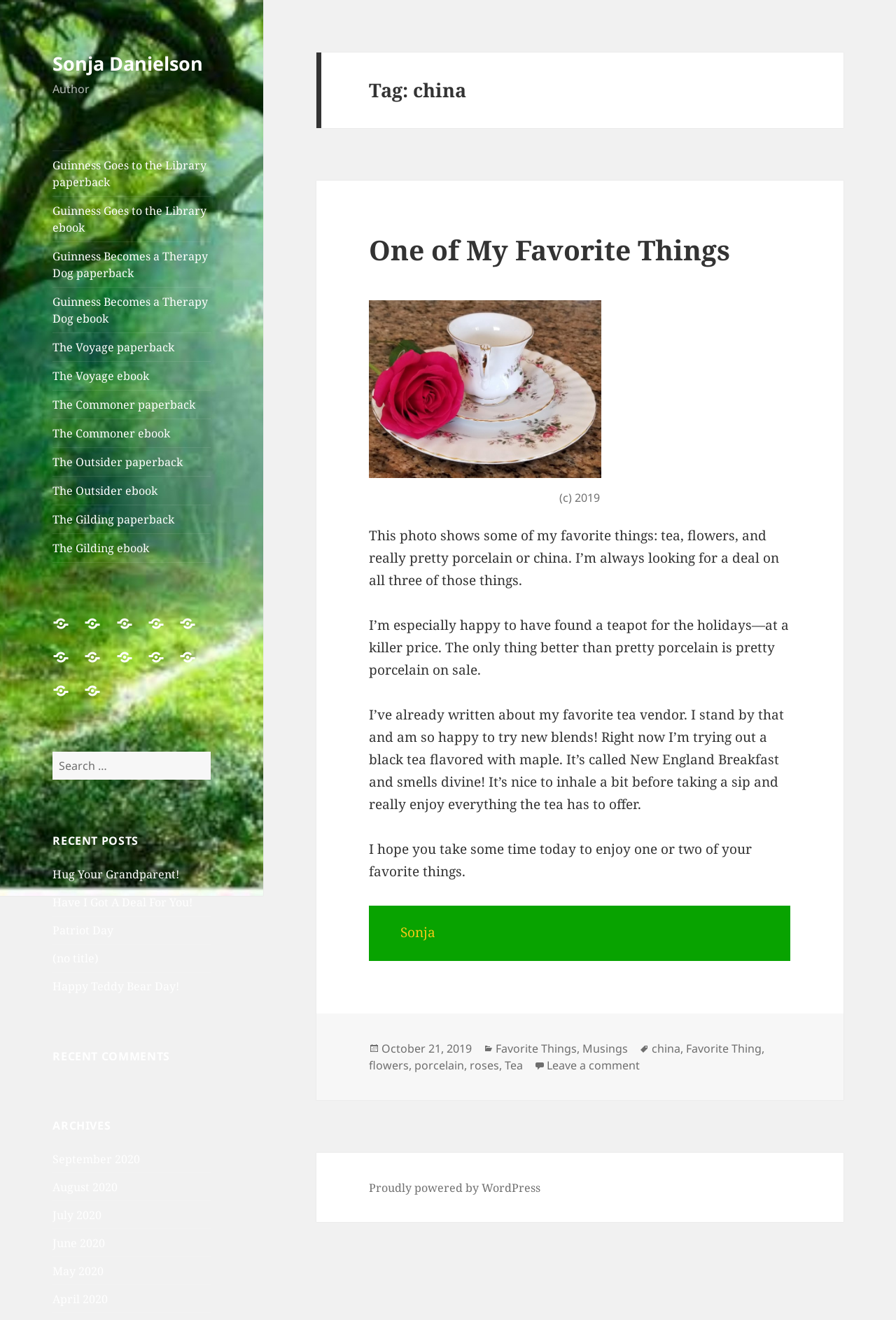Who is the author of this blog? Observe the screenshot and provide a one-word or short phrase answer.

Sonja Danielson